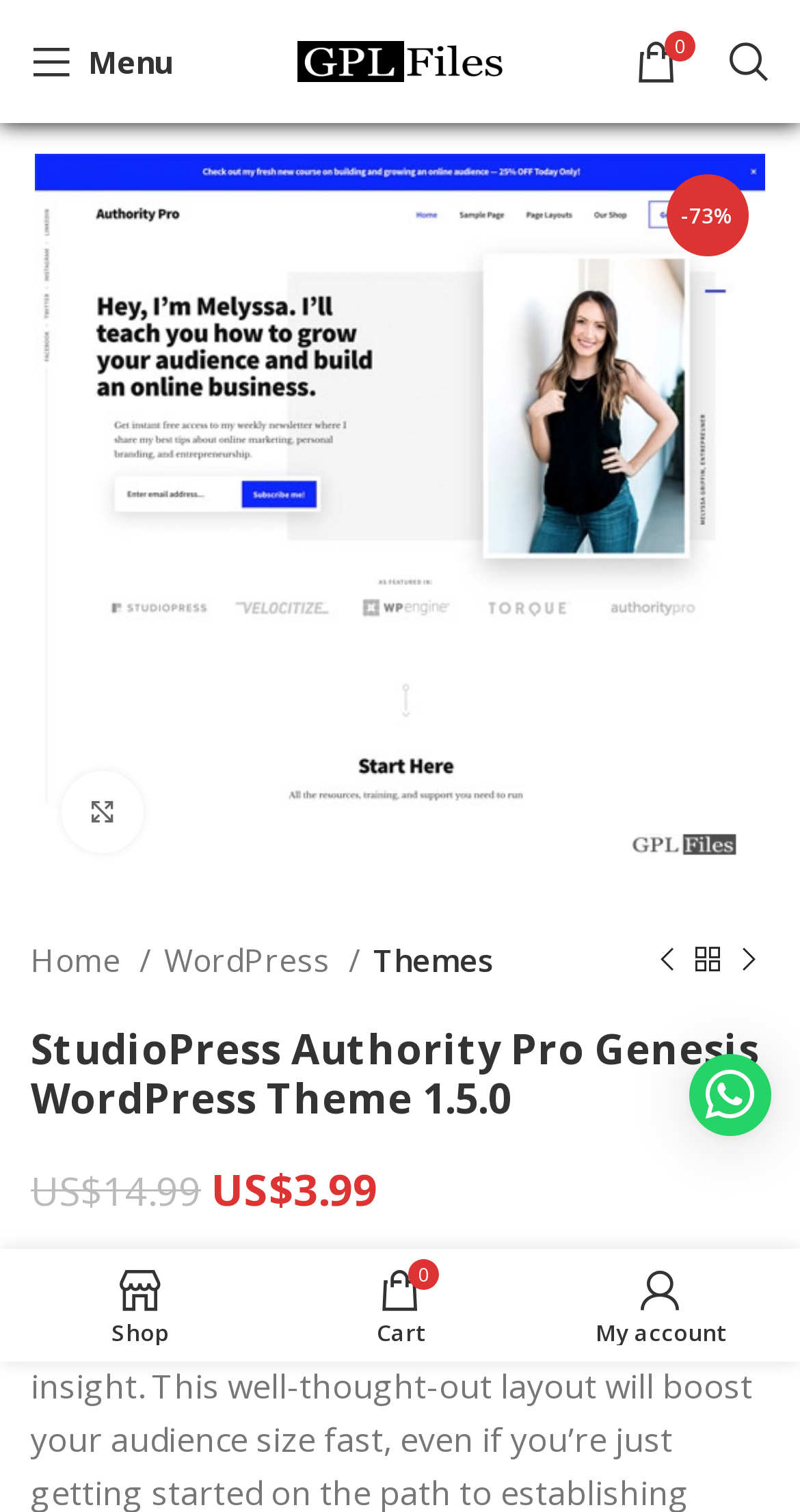How many navigation links are in the breadcrumb?
Answer the question in a detailed and comprehensive manner.

The breadcrumb navigation has three links: 'Home /', 'WordPress /', and 'Themes'.